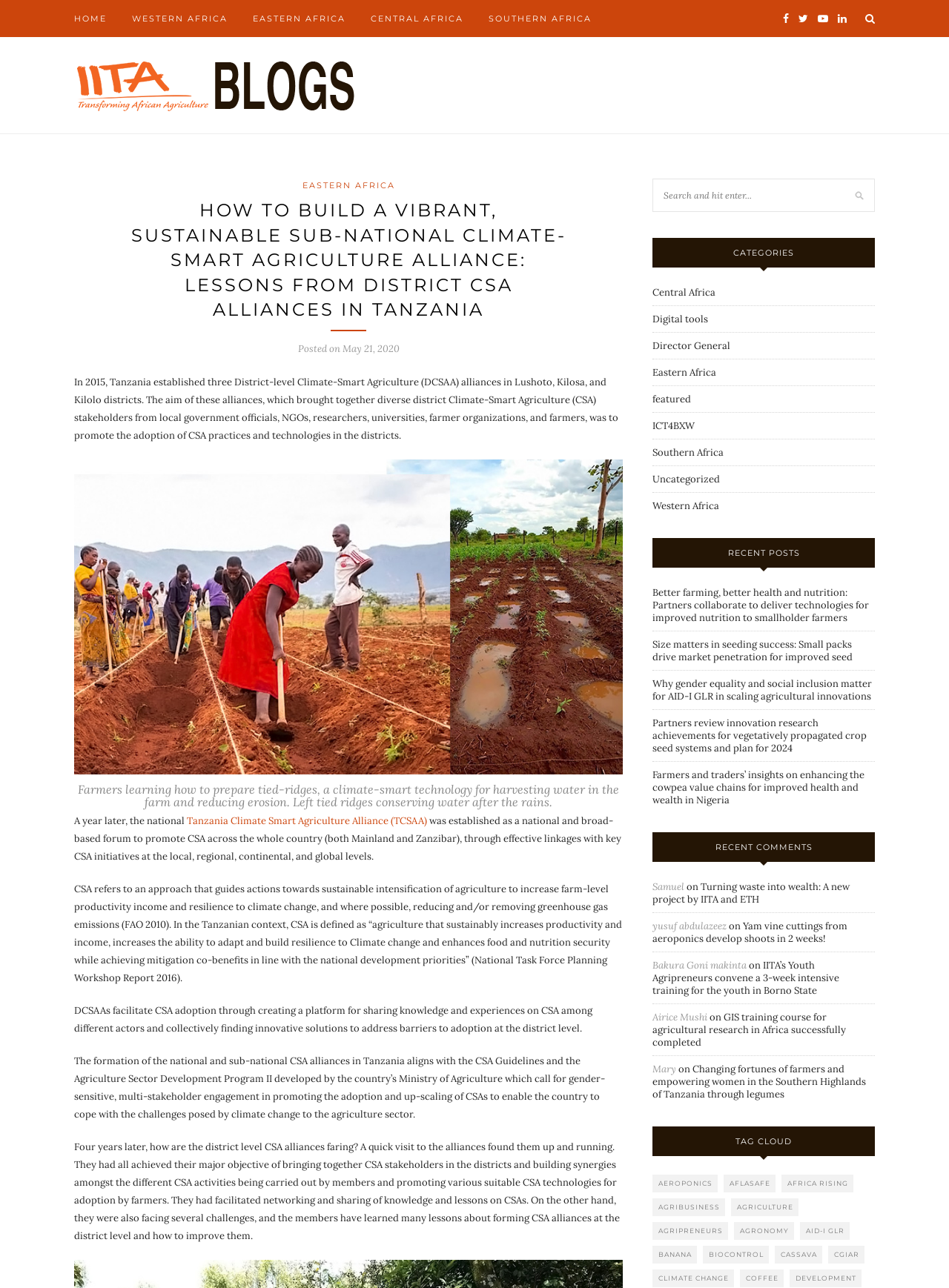Respond to the question below with a concise word or phrase:
What is the purpose of the District-level Climate-Smart Agriculture alliances?

To promote the adoption of CSA practices and technologies